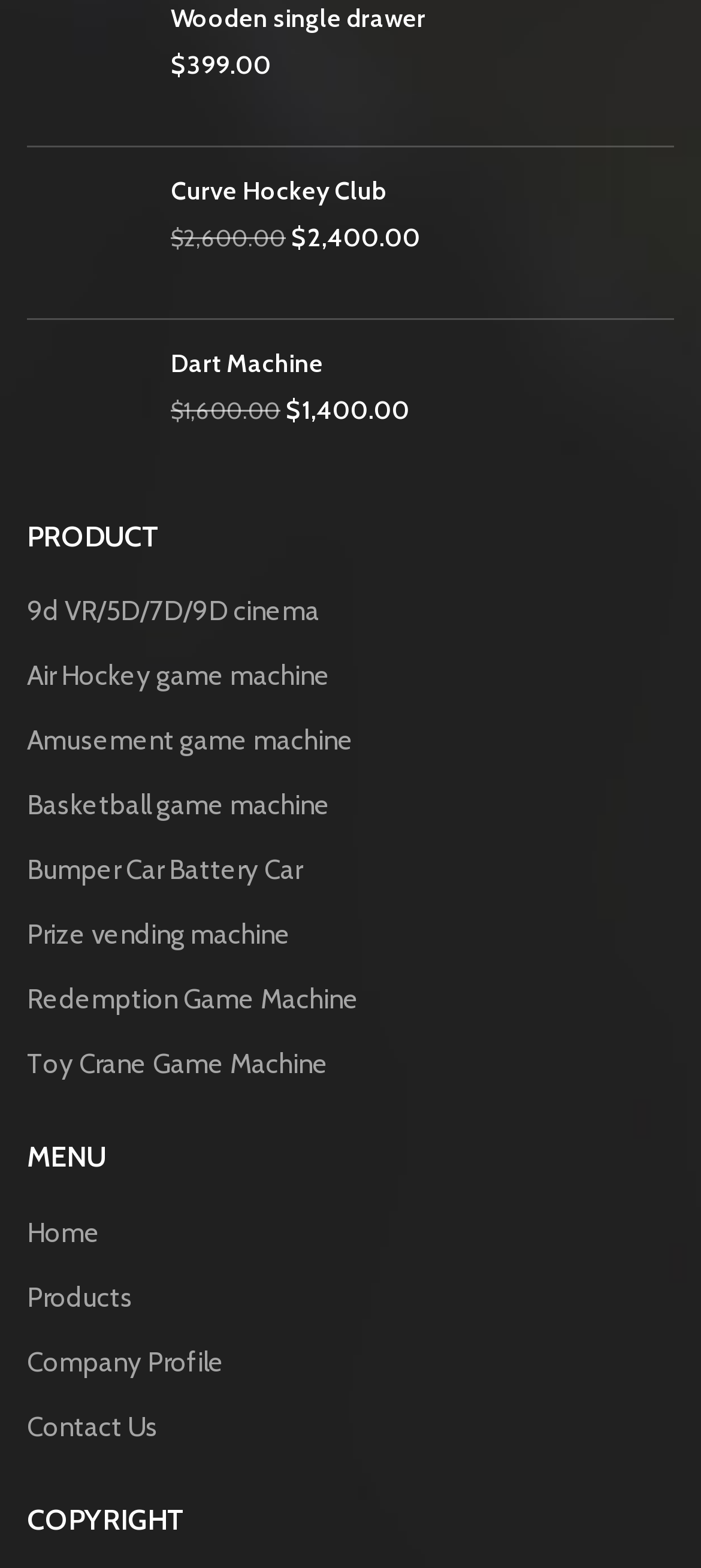Identify the bounding box coordinates for the element you need to click to achieve the following task: "view about page". The coordinates must be four float values ranging from 0 to 1, formatted as [left, top, right, bottom].

None